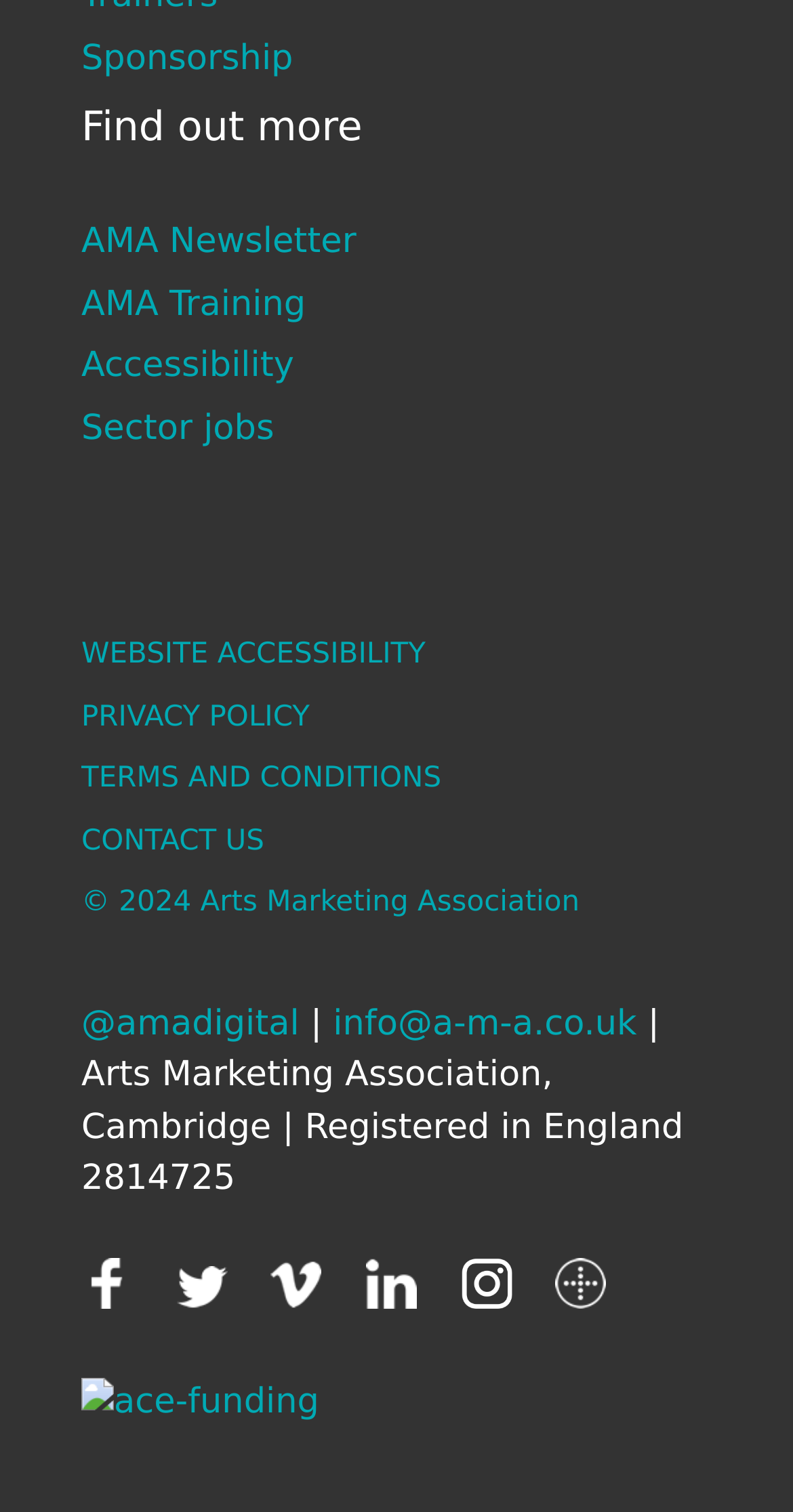Observe the image and answer the following question in detail: What is the last link on the webpage?

The last link on the webpage is 'ace-funding' which is located at the bottom of the webpage with a bounding box of [0.103, 0.914, 0.403, 0.941] and has an associated image.